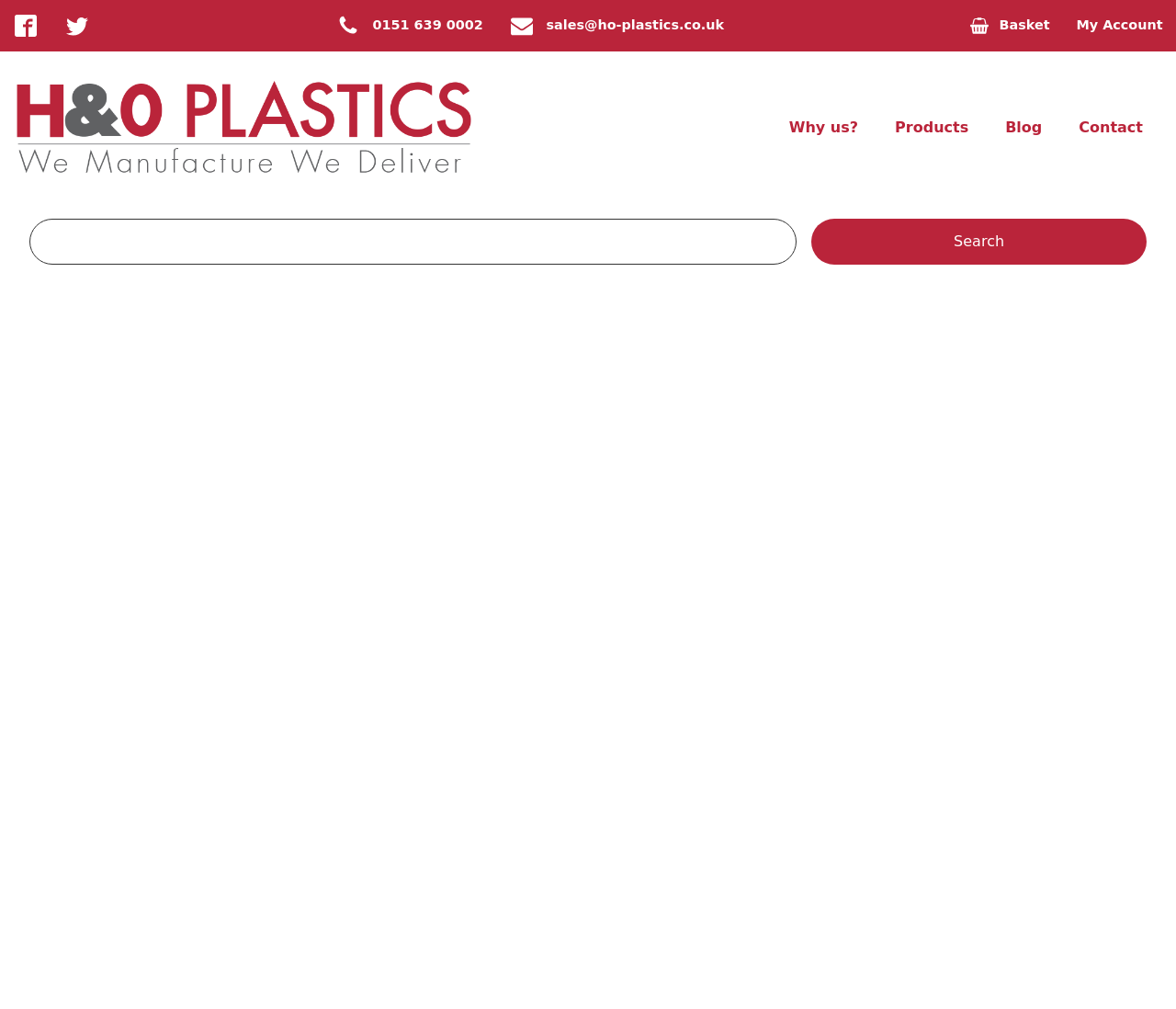Extract the bounding box coordinates of the UI element described by: "value="Search"". The coordinates should include four float numbers ranging from 0 to 1, e.g., [left, top, right, bottom].

[0.69, 0.217, 0.975, 0.263]